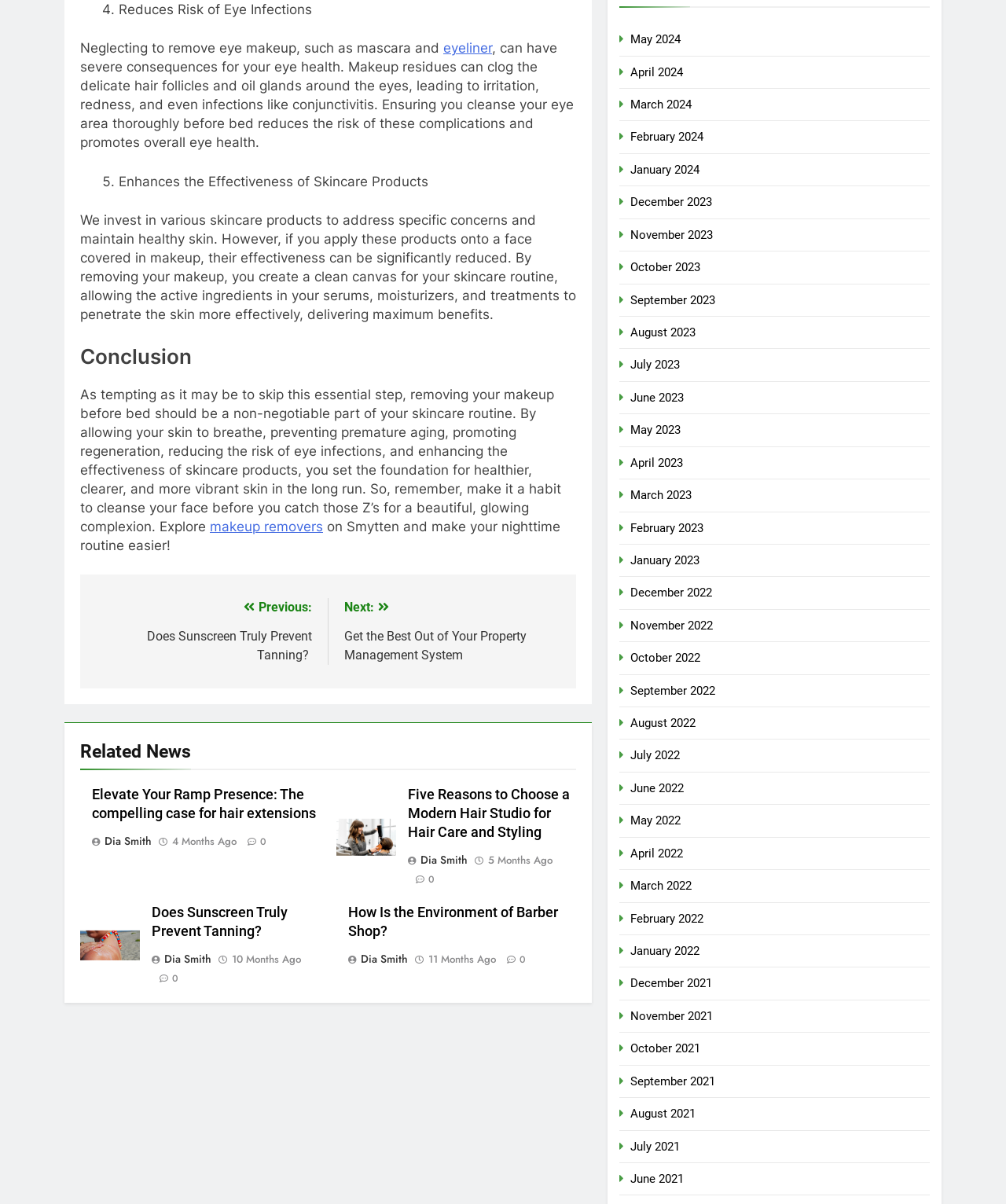Determine the bounding box coordinates of the element's region needed to click to follow the instruction: "View EclipseCon 2021 sessions". Provide these coordinates as four float numbers between 0 and 1, formatted as [left, top, right, bottom].

None